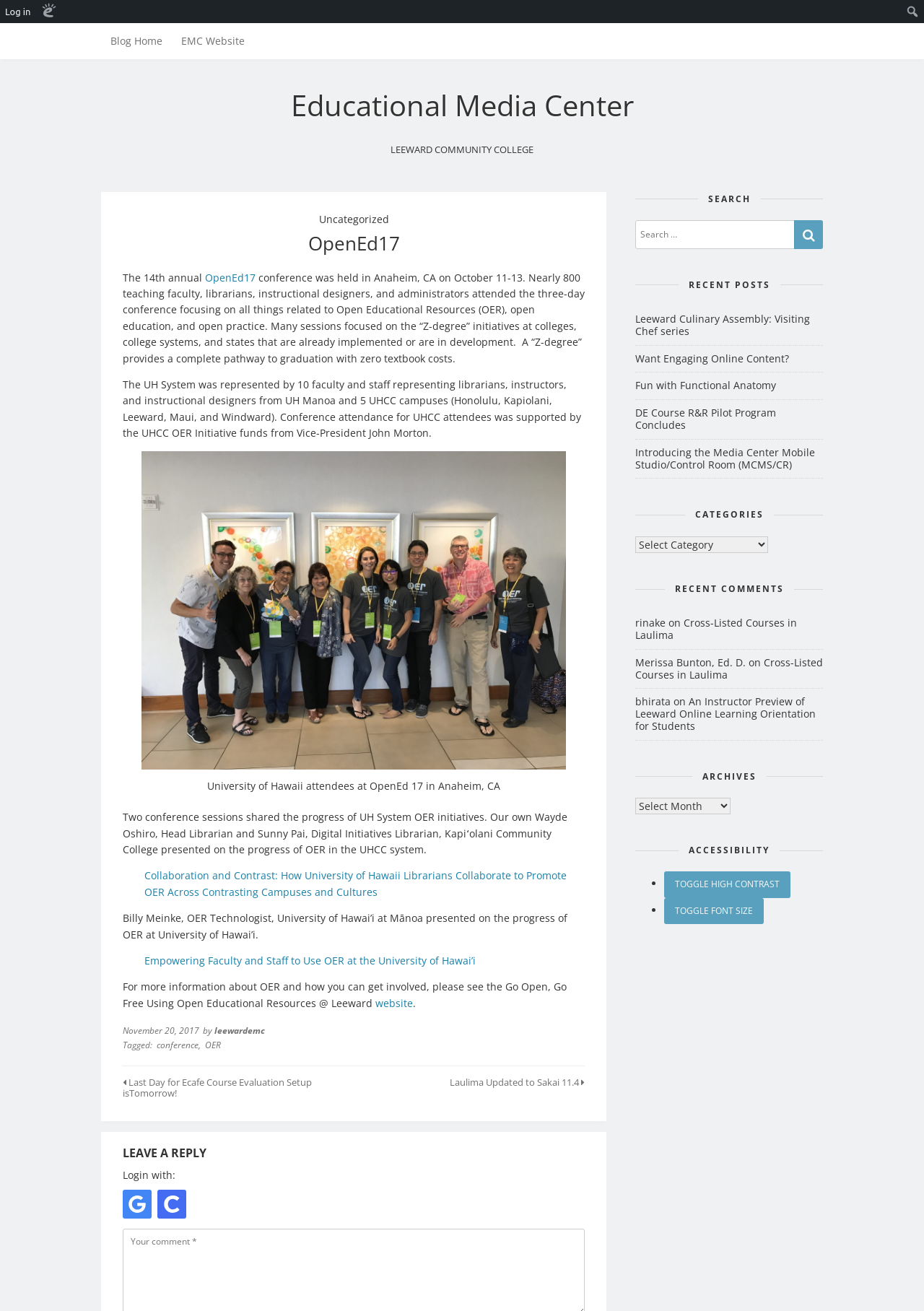What is the name of the community college?
Relying on the image, give a concise answer in one word or a brief phrase.

Leeward Community College